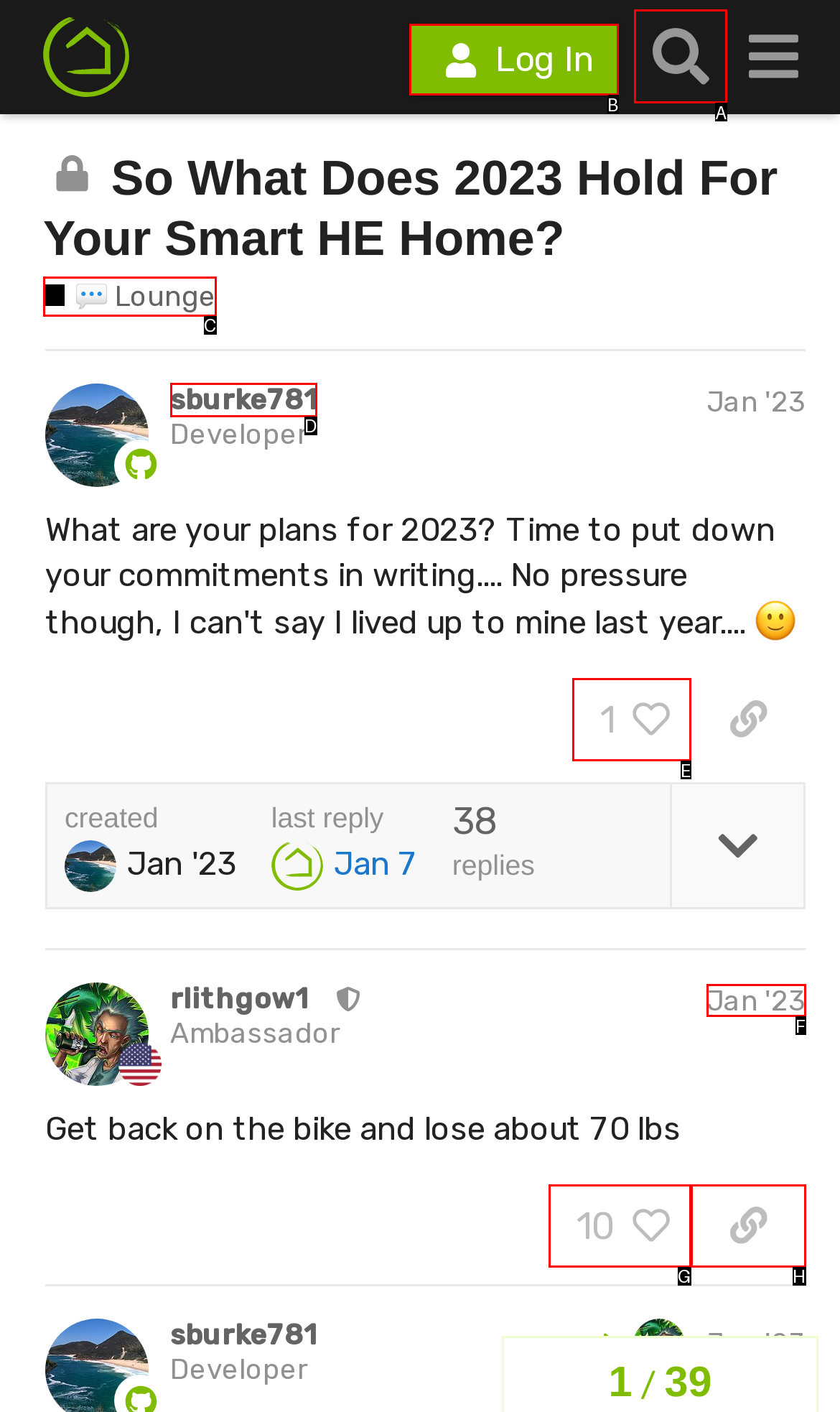To achieve the task: Search for topics, indicate the letter of the correct choice from the provided options.

A